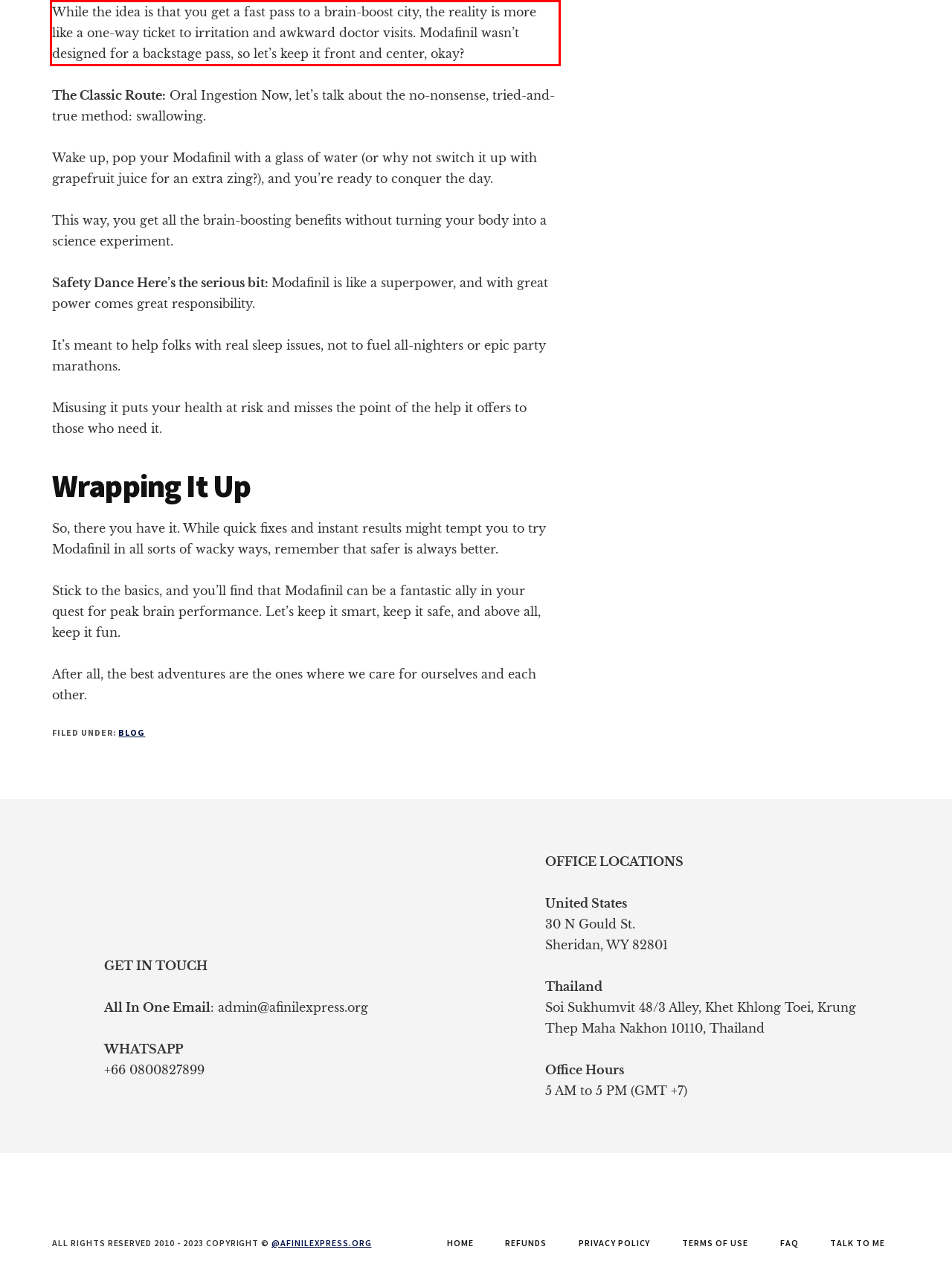Within the provided webpage screenshot, find the red rectangle bounding box and perform OCR to obtain the text content.

While the idea is that you get a fast pass to a brain-boost city, the reality is more like a one-way ticket to irritation and awkward doctor visits. Modafinil wasn’t designed for a backstage pass, so let’s keep it front and center, okay?